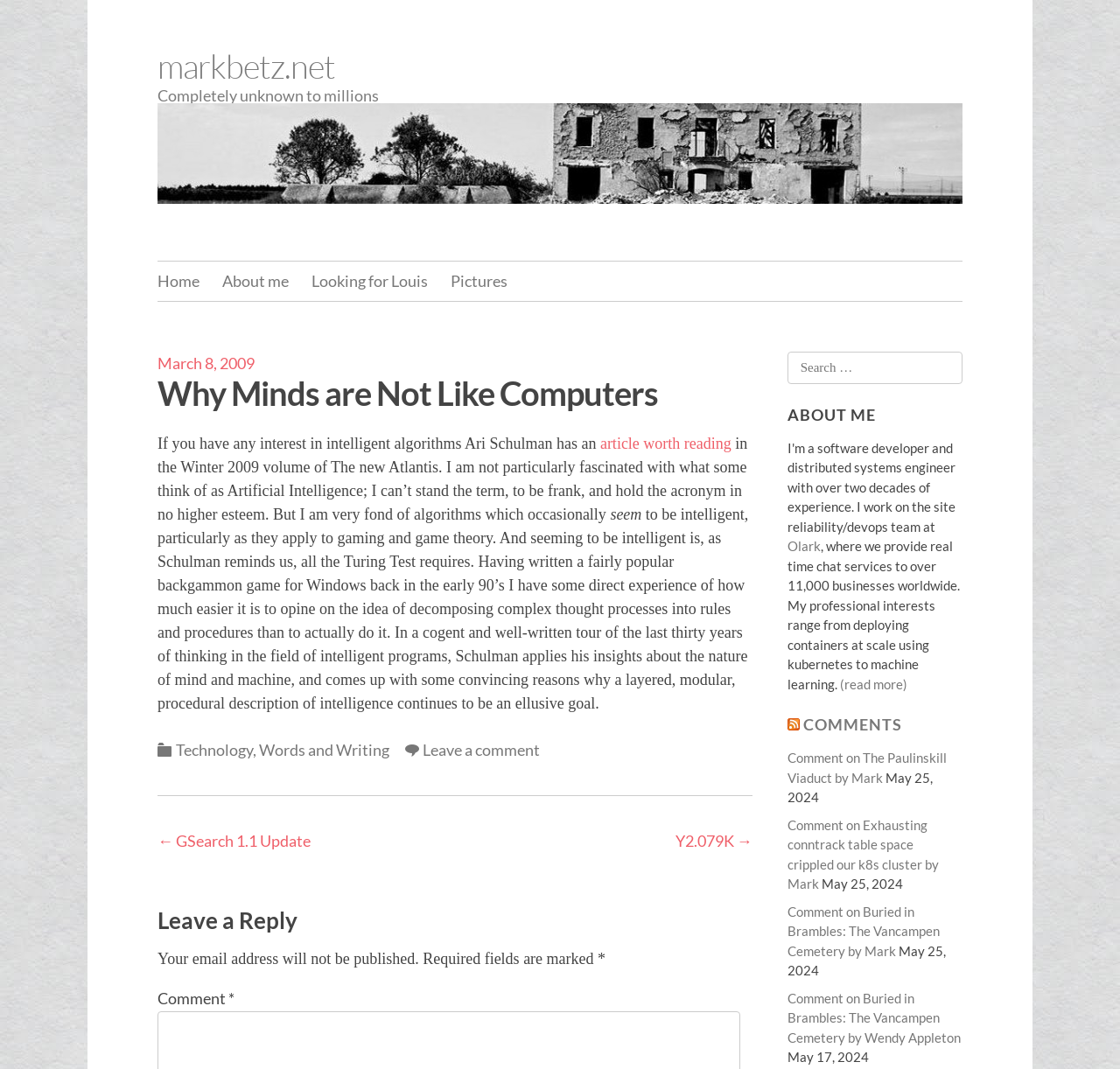Please answer the following question using a single word or phrase: 
What is the topic of the article?

intelligent algorithms